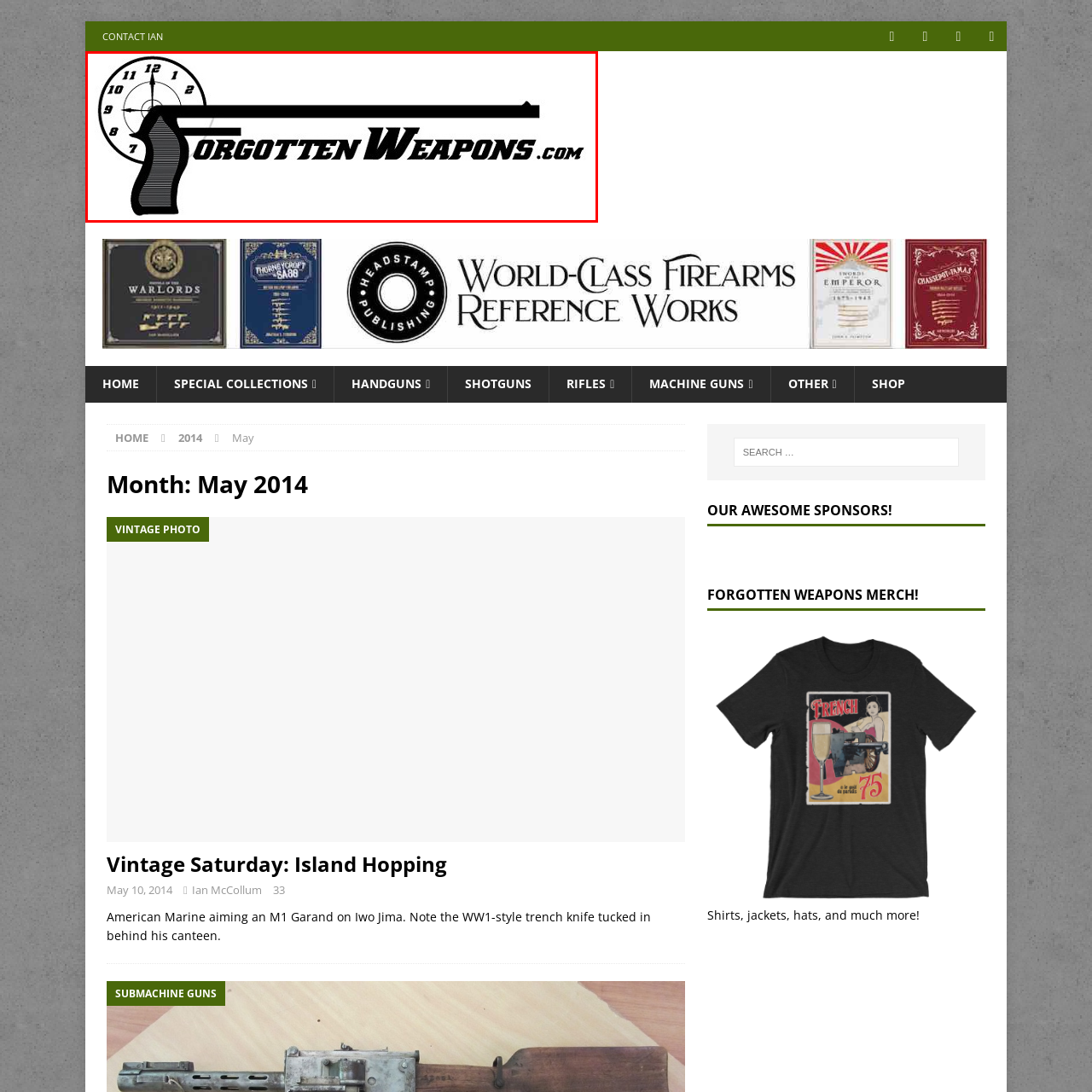Concentrate on the image inside the red border and answer the question in one word or phrase: 
What is the purpose of the Forgotten Weapons platform?

Educate and explore